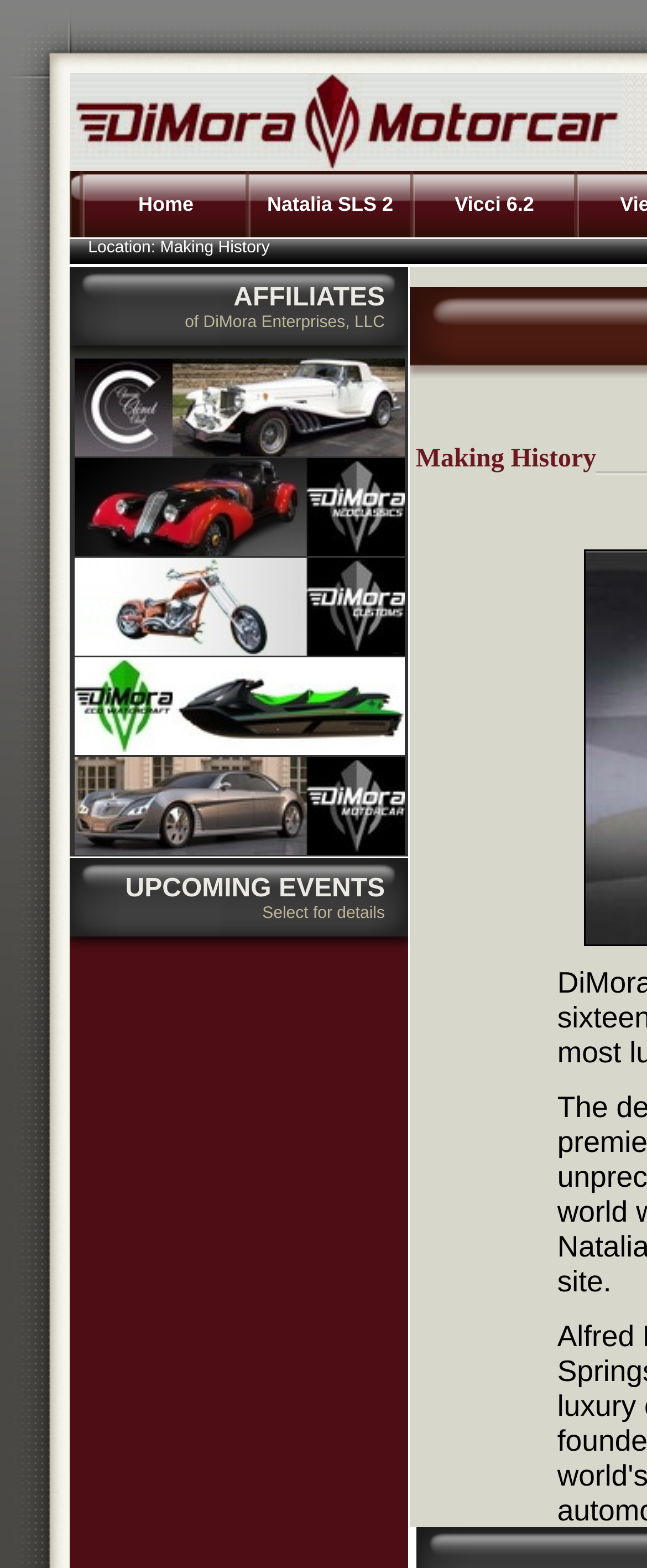What is the name of the car model?
Please provide a single word or phrase answer based on the image.

Natalia SLS 2